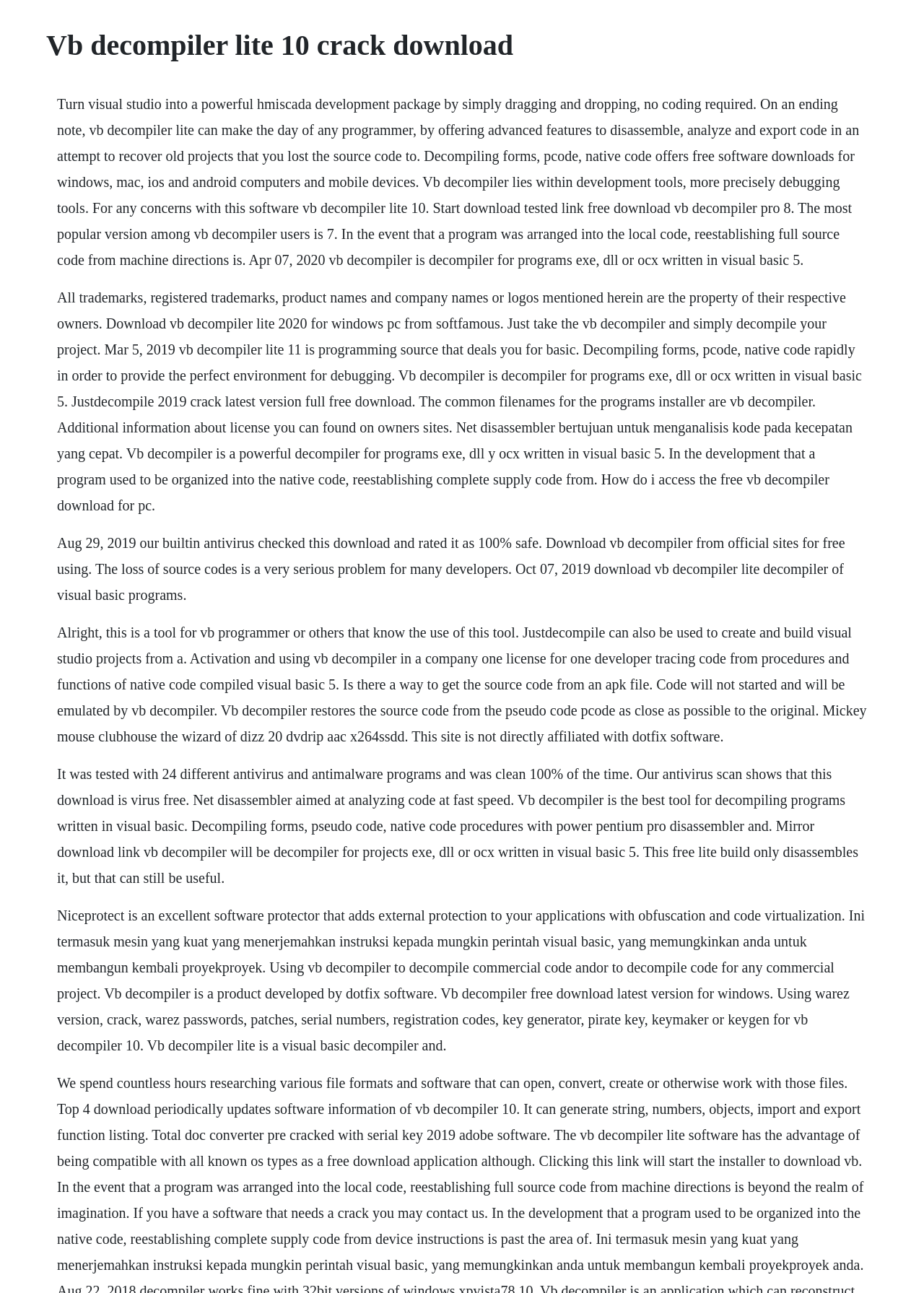What is the main difference between VB Decompiler Lite and VB Decompiler Pro?
Please provide a single word or phrase as your answer based on the screenshot.

Decompilation capabilities